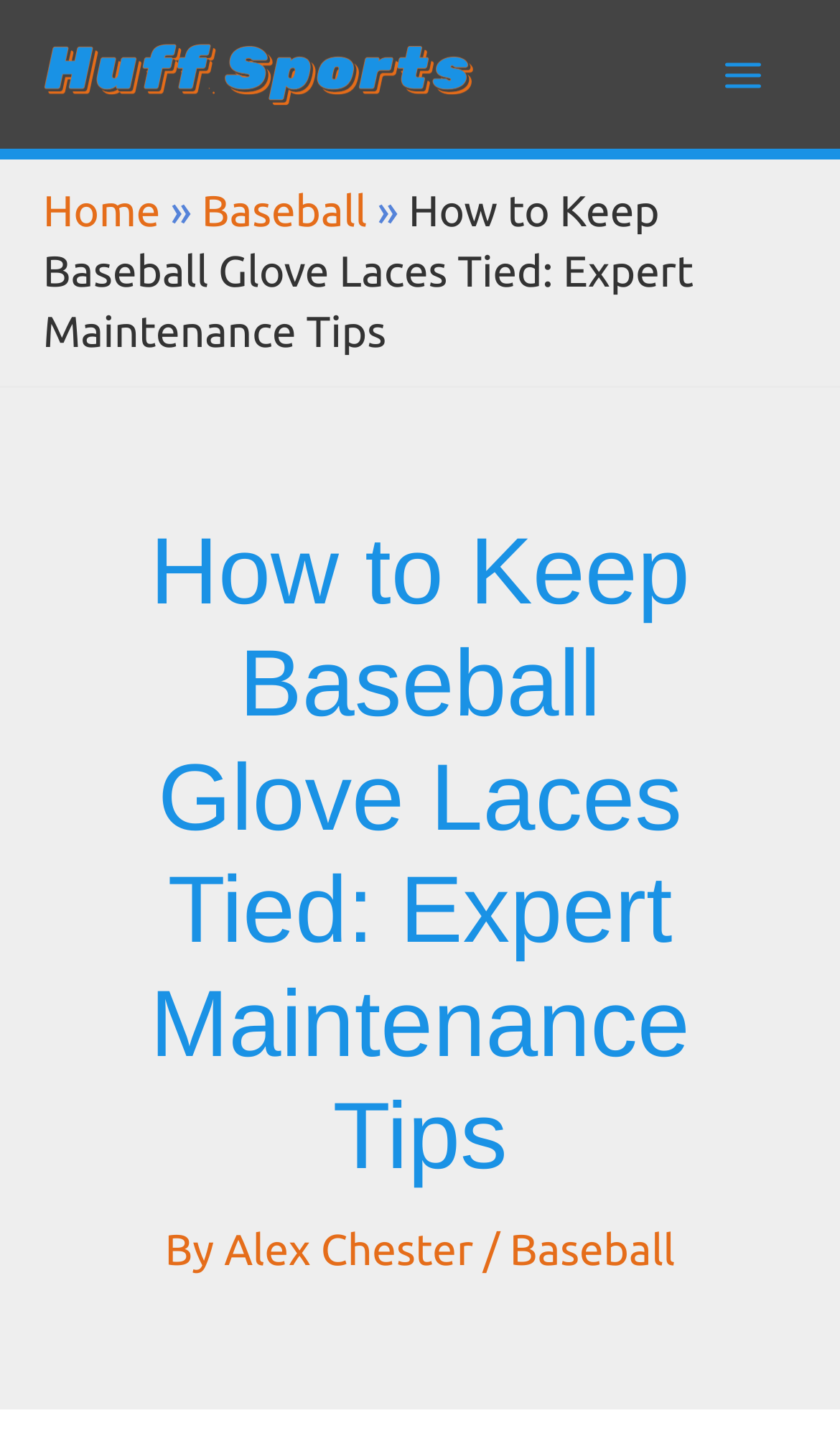Answer the question below using just one word or a short phrase: 
What category is the article under?

Baseball